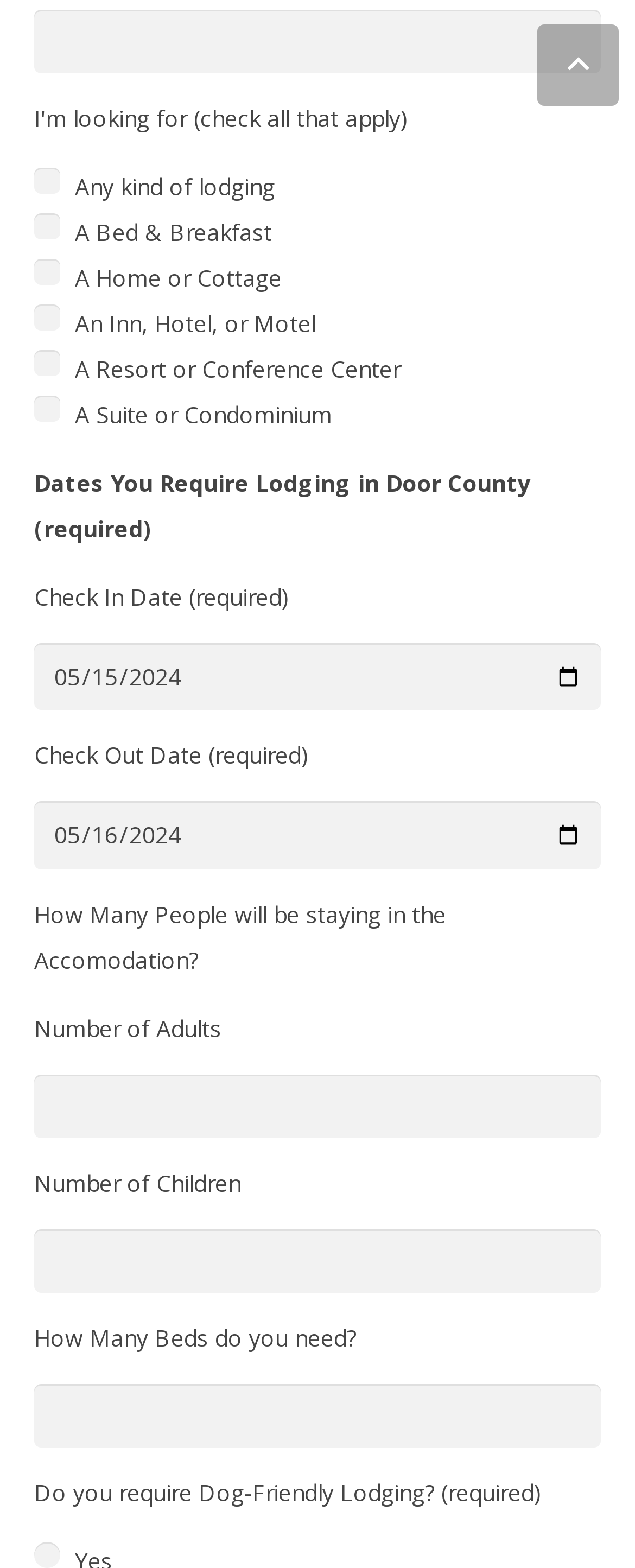Please locate the bounding box coordinates of the element that needs to be clicked to achieve the following instruction: "Select a type of lodging". The coordinates should be four float numbers between 0 and 1, i.e., [left, top, right, bottom].

[0.054, 0.107, 0.094, 0.124]